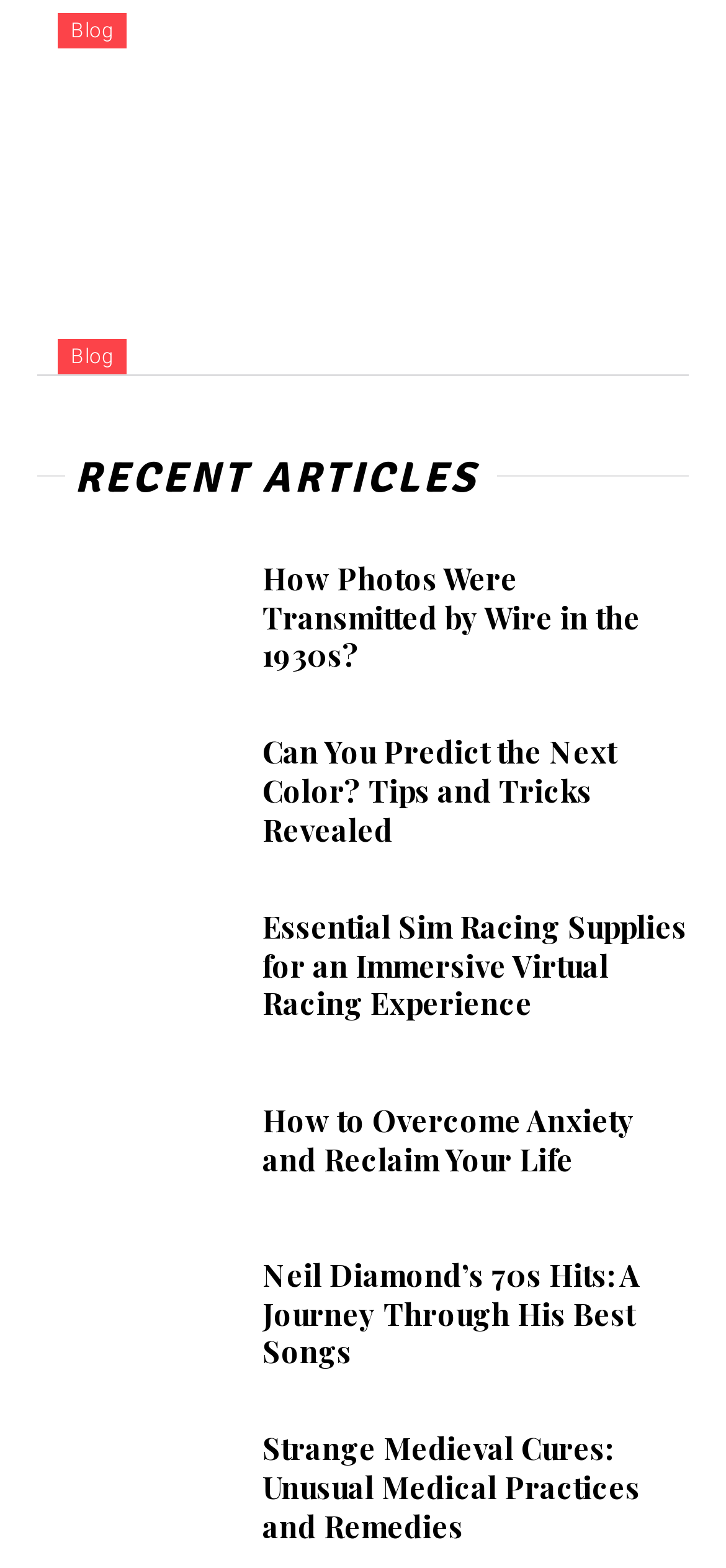What is the position of the article 'Can You Predict the Next Color? Tips and Tricks Revealed'?
Give a single word or phrase as your answer by examining the image.

Third